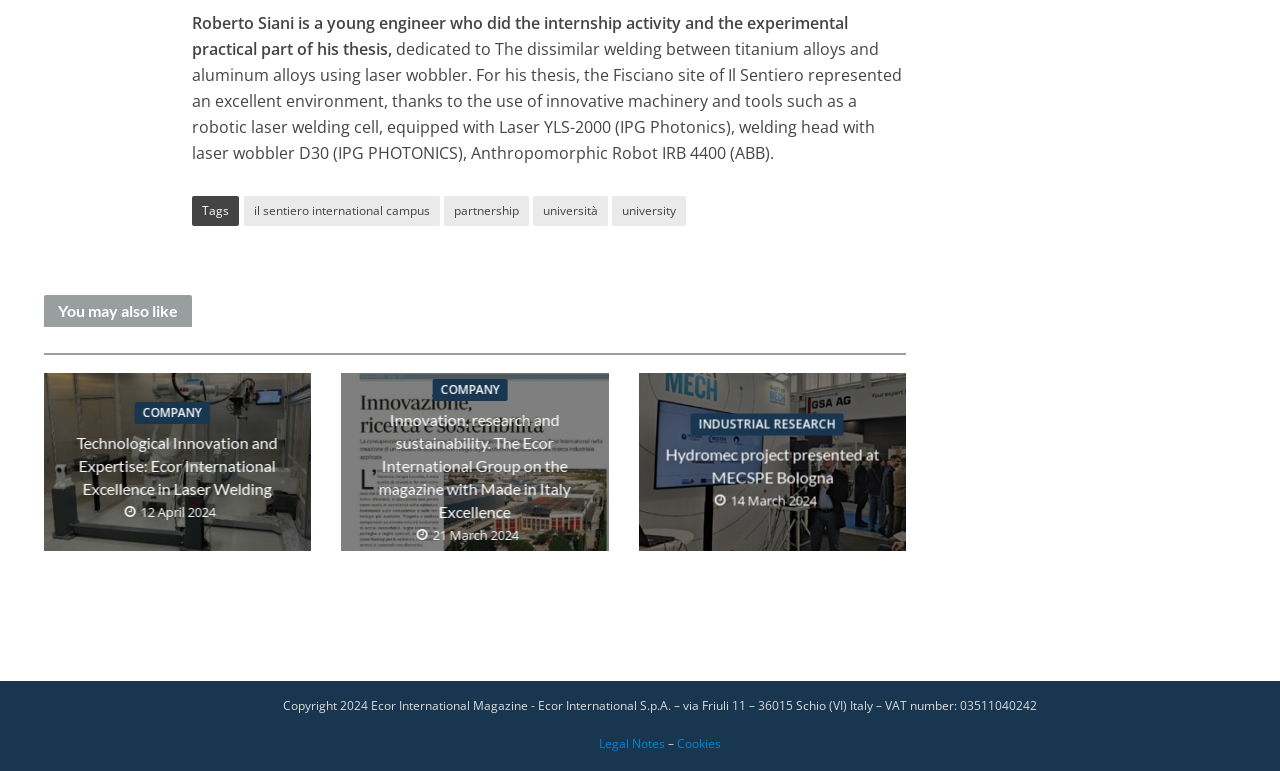What is the topic of the thesis?
Based on the image, answer the question in a detailed manner.

The text mentions 'The dissimilar welding between titanium alloys and aluminum alloys using laser wobbler' which suggests that the topic of the thesis is related to laser welding.